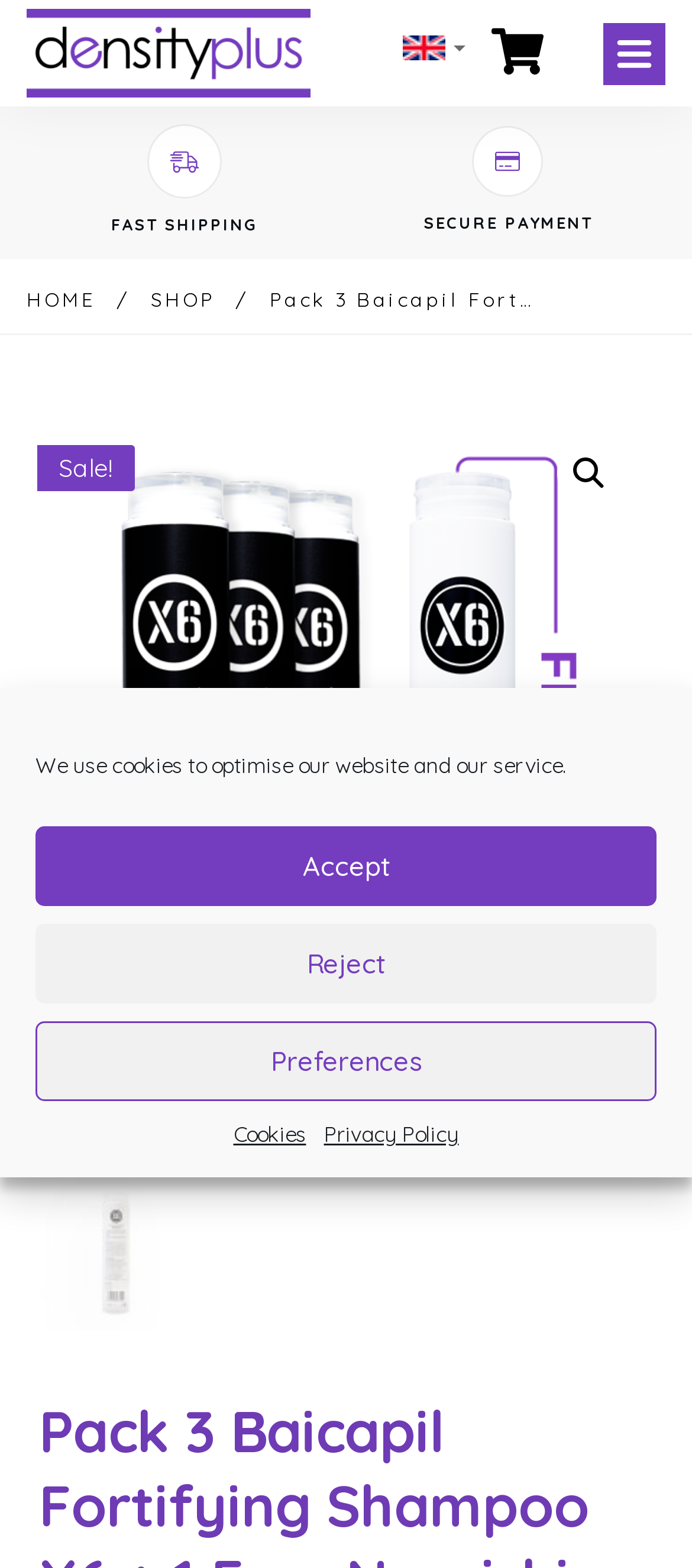Please locate the bounding box coordinates of the element that should be clicked to complete the given instruction: "Check the HTS/HS code of your products".

None